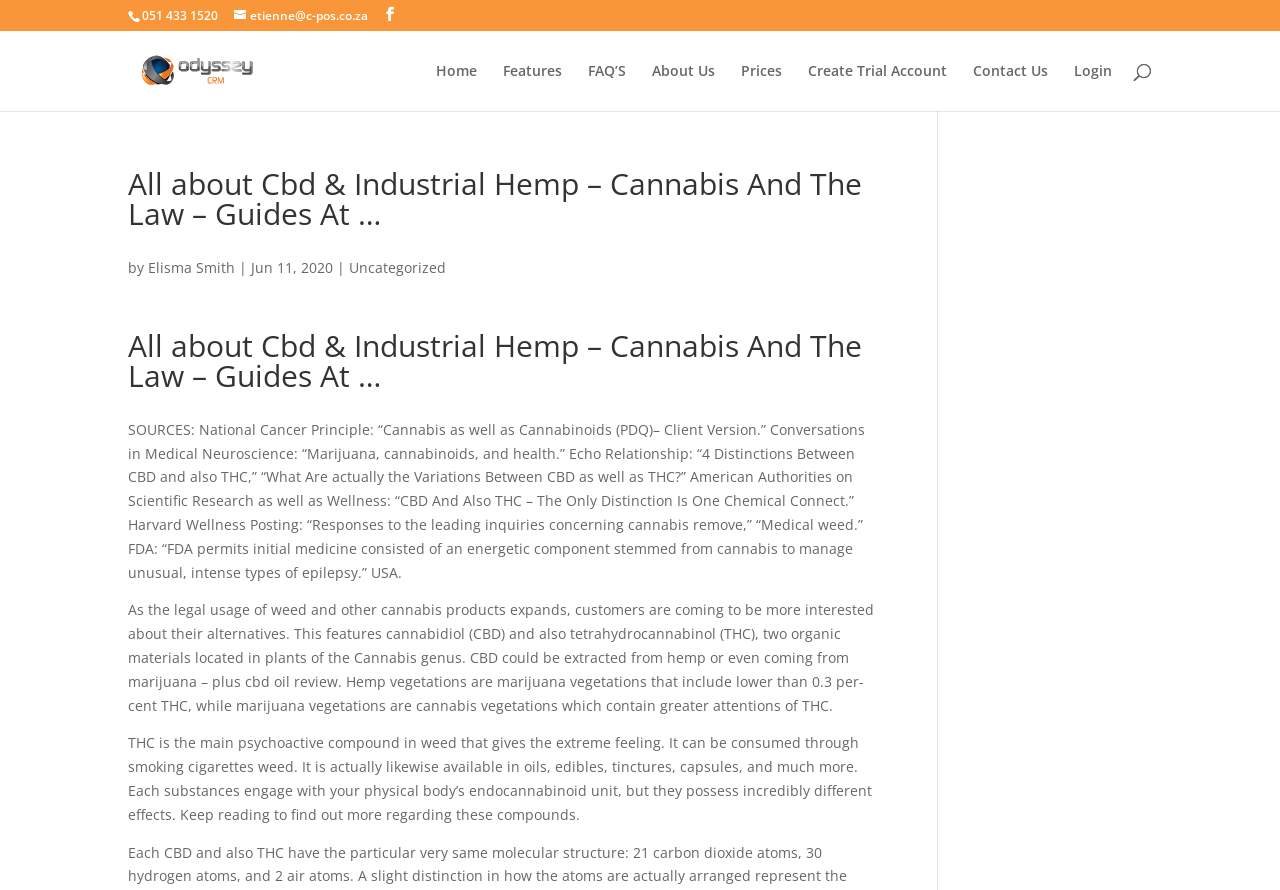Pinpoint the bounding box coordinates of the clickable area necessary to execute the following instruction: "click the 'Create Trial Account' link". The coordinates should be given as four float numbers between 0 and 1, namely [left, top, right, bottom].

[0.631, 0.072, 0.74, 0.125]